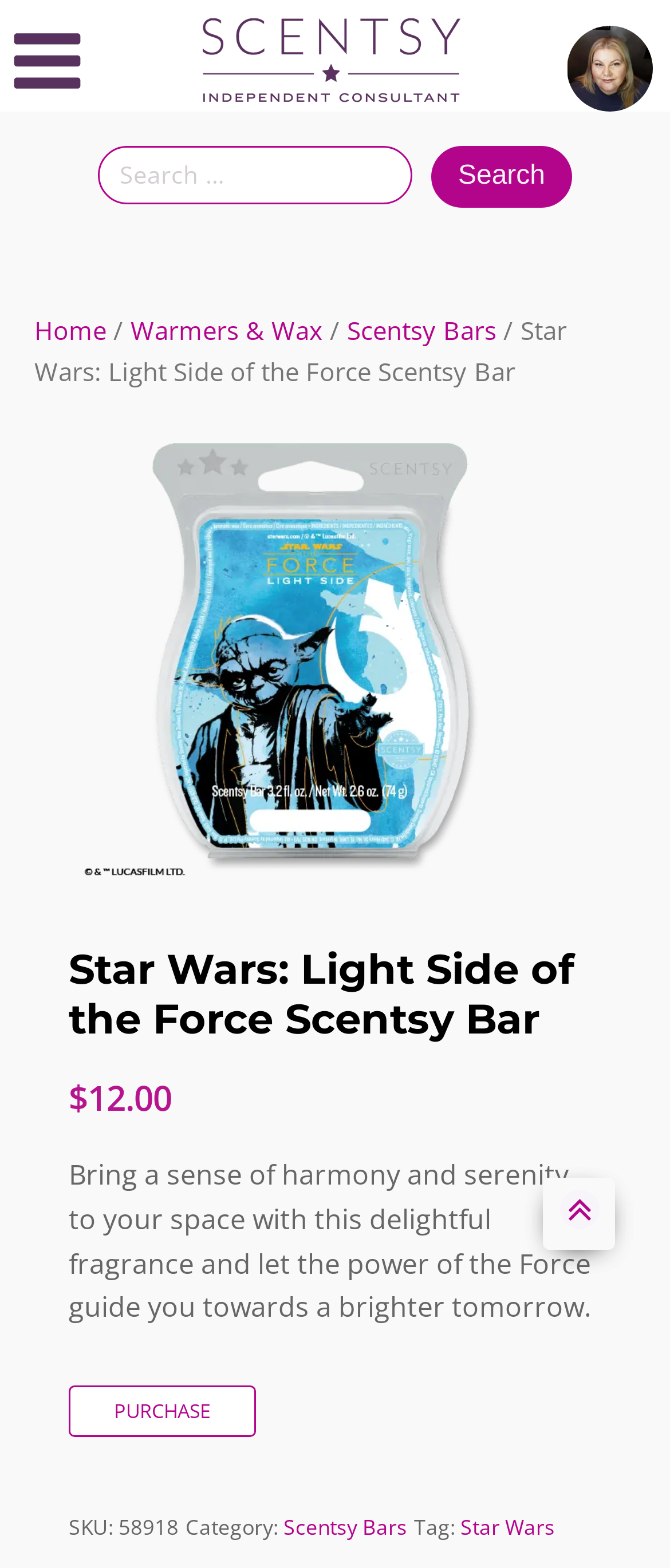Give a one-word or phrase response to the following question: What is the name of the consultant?

Jo Andreacchio